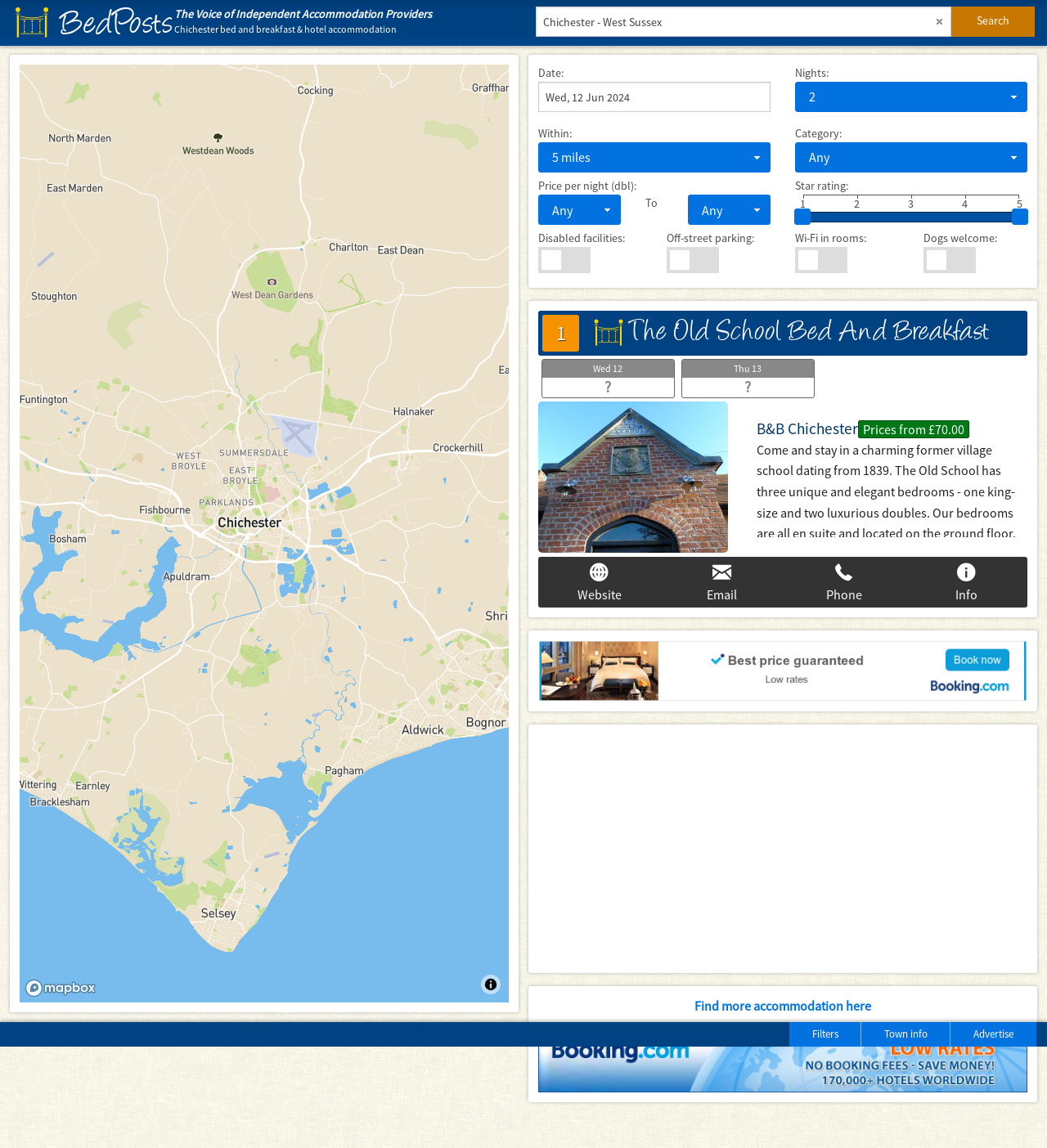Please identify the bounding box coordinates of the element that needs to be clicked to perform the following instruction: "Read more about the author's research".

None